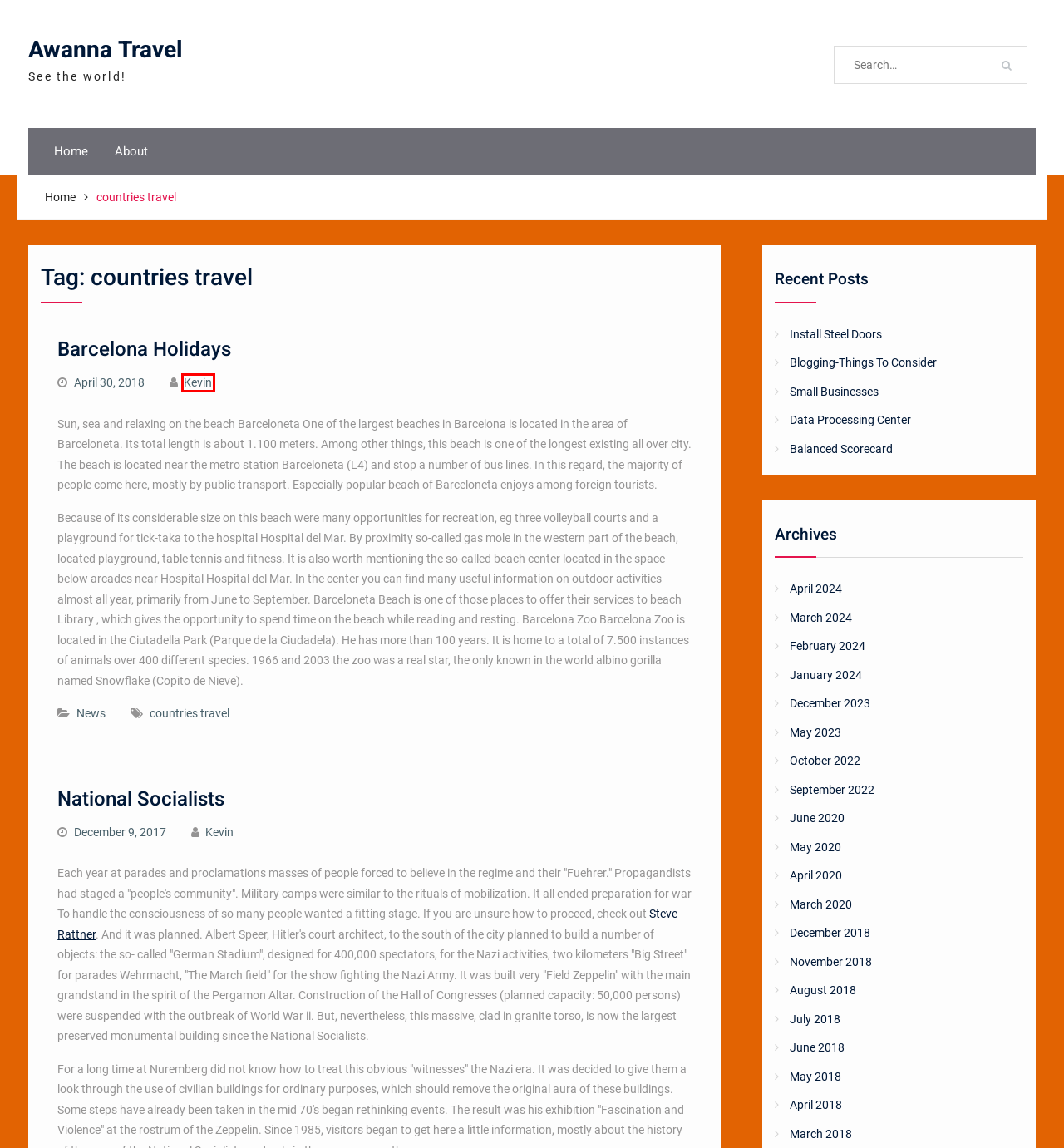You have a screenshot of a webpage with a red rectangle bounding box. Identify the best webpage description that corresponds to the new webpage after clicking the element within the red bounding box. Here are the candidates:
A. National Socialists | Awanna Travel
B. Data Processing Center | Awanna Travel
C. Blogging-Things To Consider | Awanna Travel
D. October, 2022 | Awanna Travel
E. March, 2018 | Awanna Travel
F. Kevin | Awanna Travel
G. Install Steel Doors | Awanna Travel
H. December, 2018 | Awanna Travel

F